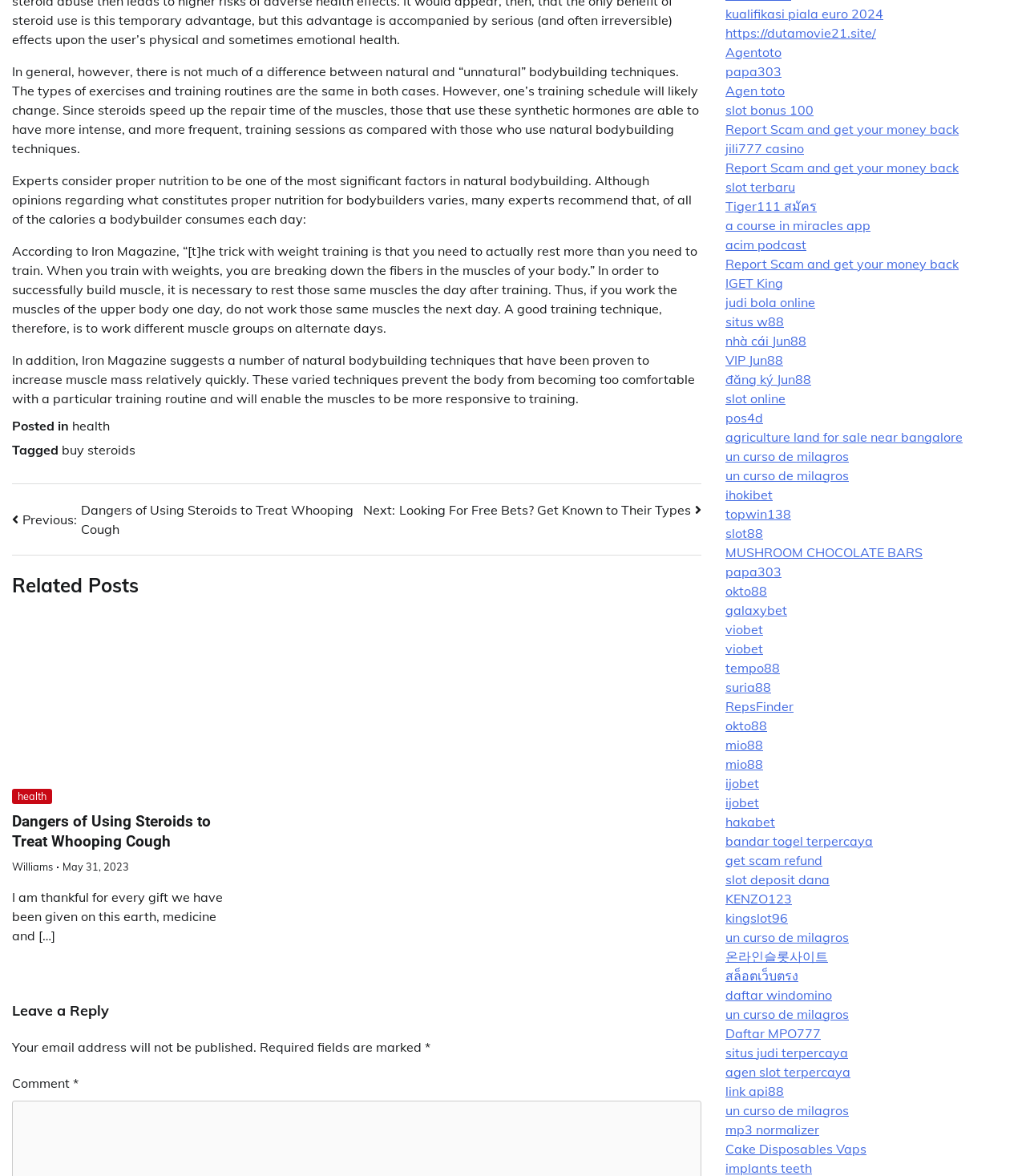Provide the bounding box coordinates of the HTML element described as: "slot deposit dana". The bounding box coordinates should be four float numbers between 0 and 1, i.e., [left, top, right, bottom].

[0.707, 0.741, 0.809, 0.754]